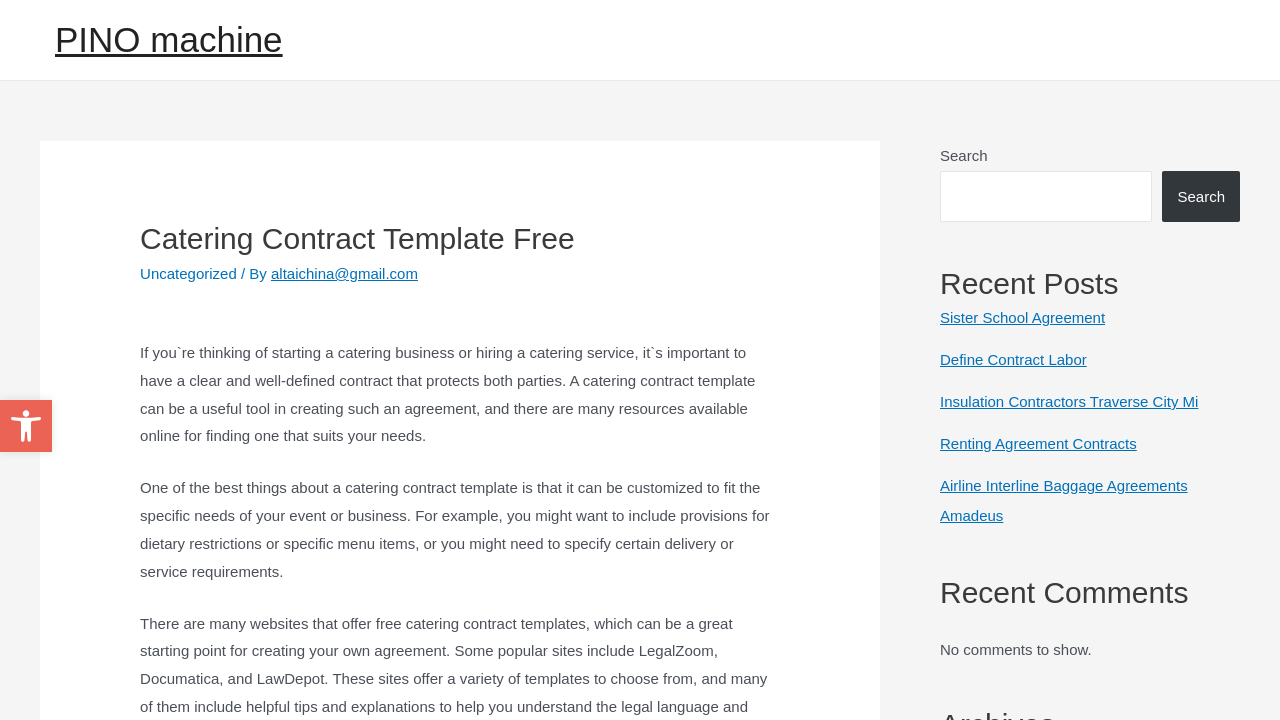Identify the bounding box coordinates of the region that needs to be clicked to carry out this instruction: "Search for a keyword". Provide these coordinates as four float numbers ranging from 0 to 1, i.e., [left, top, right, bottom].

[0.734, 0.238, 0.9, 0.308]